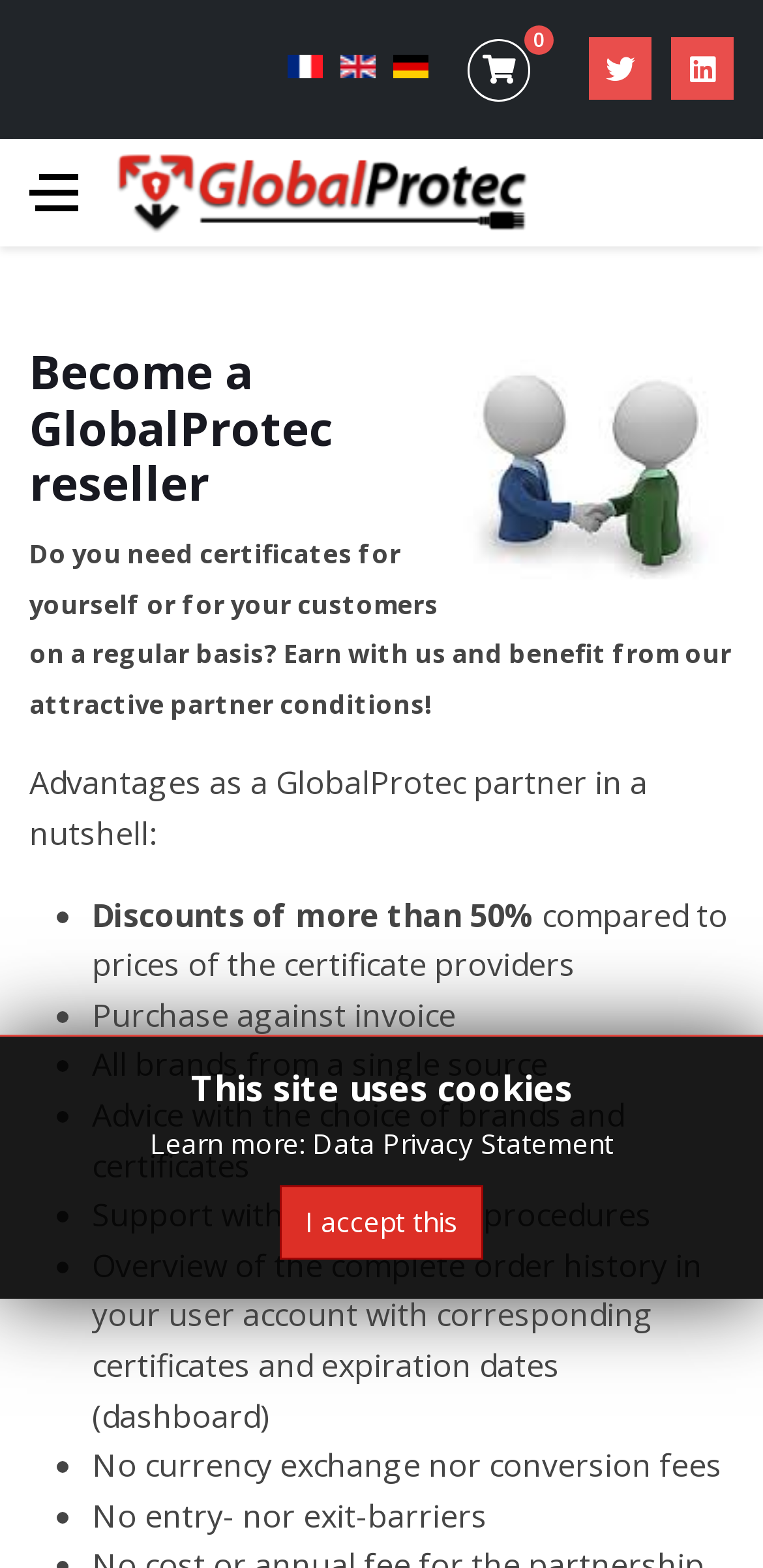Determine the bounding box coordinates of the element that should be clicked to execute the following command: "Check Twitter page".

[0.772, 0.024, 0.854, 0.064]